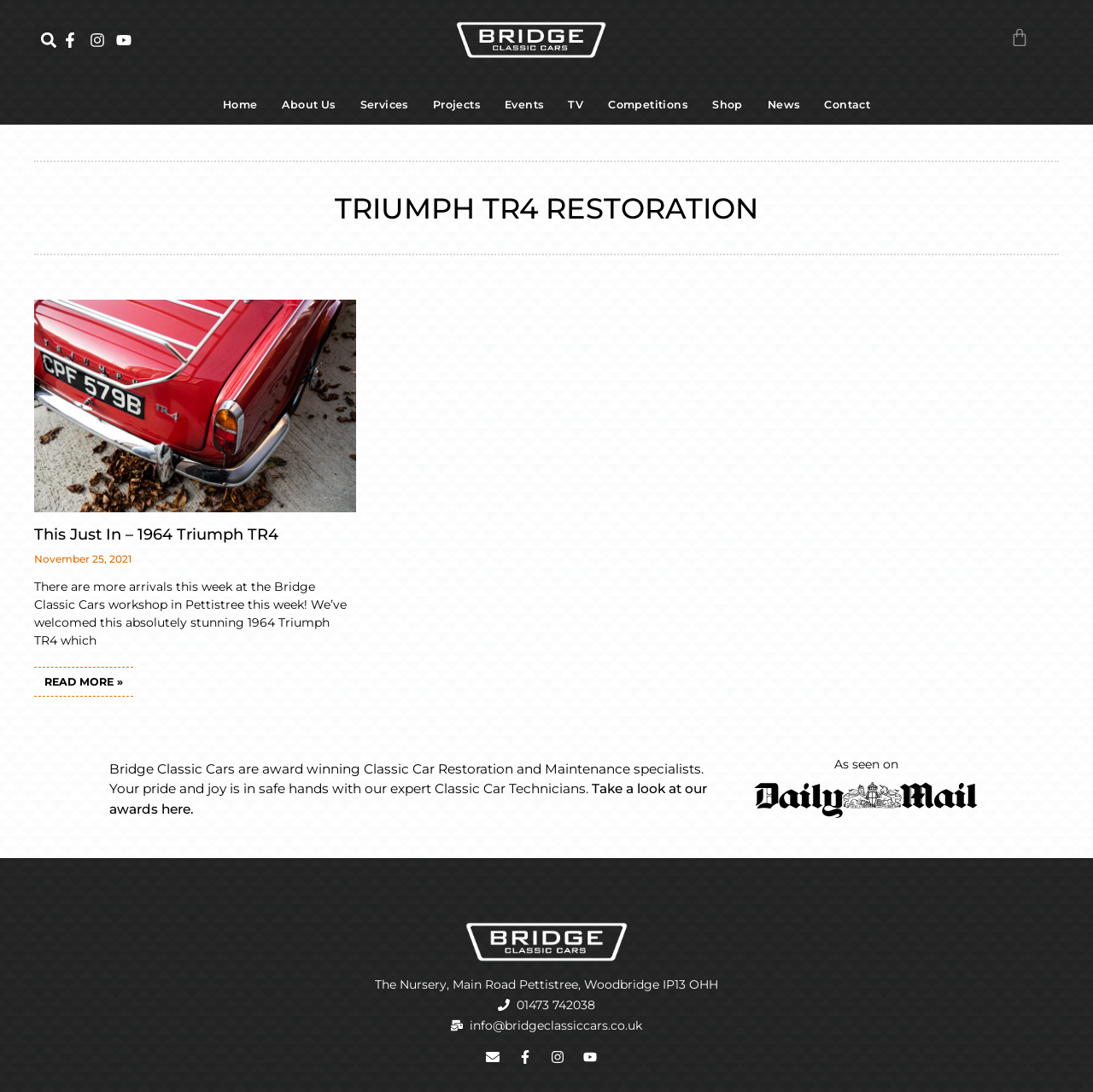Please specify the coordinates of the bounding box for the element that should be clicked to carry out this instruction: "Read more about the 1964 Triumph TR4". The coordinates must be four float numbers between 0 and 1, formatted as [left, top, right, bottom].

[0.031, 0.611, 0.122, 0.638]